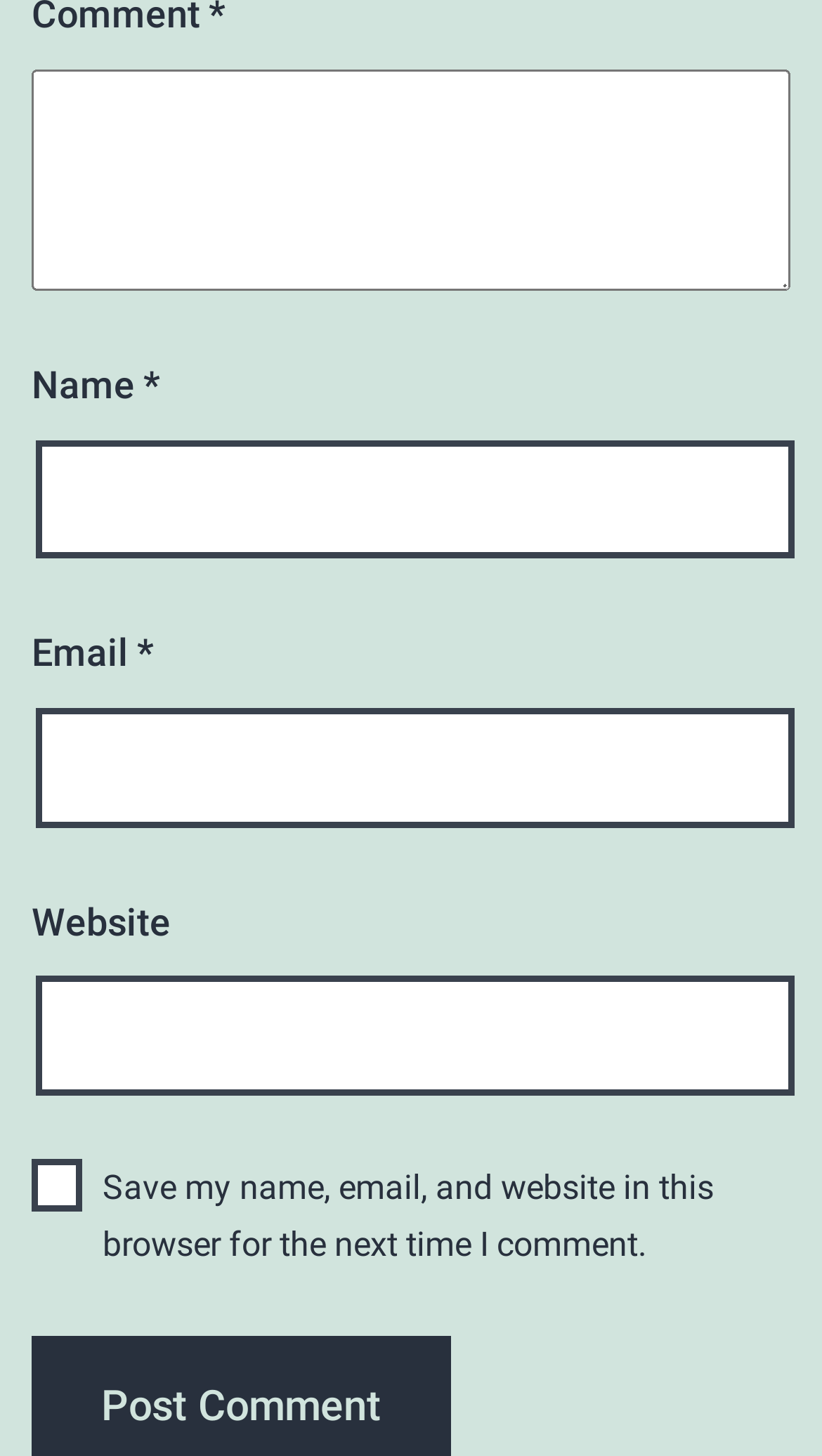What is the position of the 'Email' field?
Using the information from the image, give a concise answer in one word or a short phrase.

Below the 'Name' field